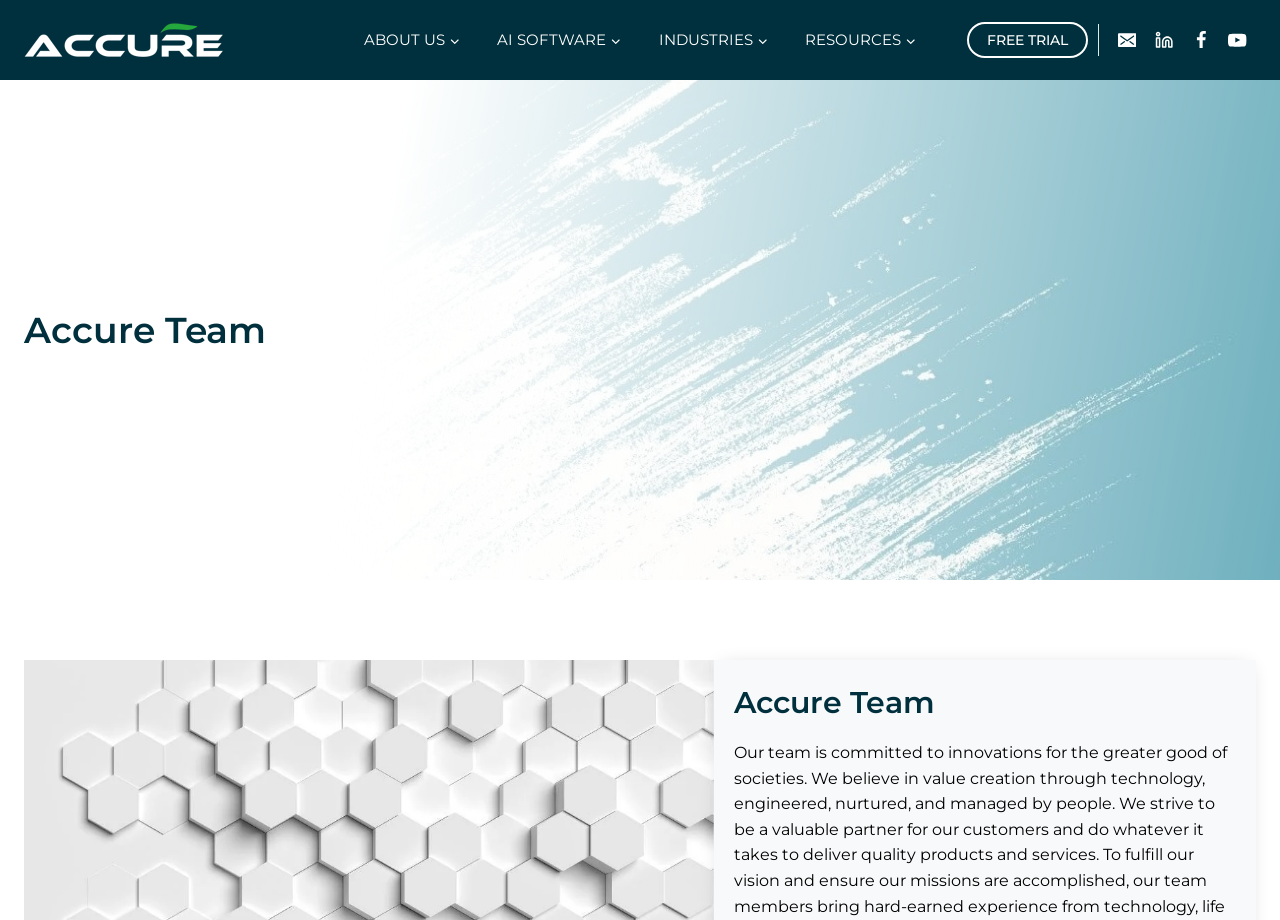Please identify the bounding box coordinates of the region to click in order to complete the task: "Click on About Us". The coordinates must be four float numbers between 0 and 1, specified as [left, top, right, bottom].

[0.27, 0.0, 0.374, 0.087]